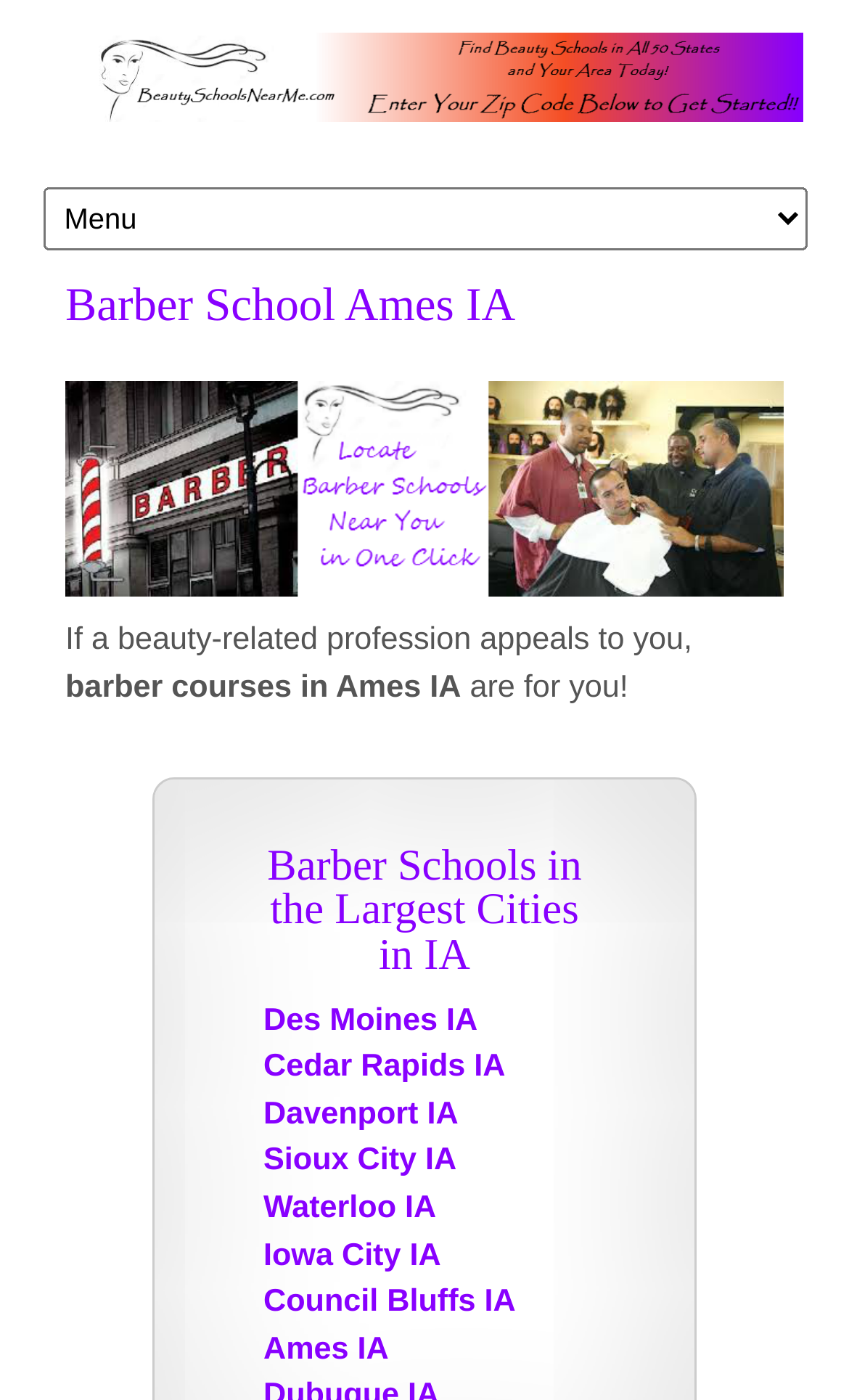How many links are there for cities in IA?
Examine the screenshot and reply with a single word or phrase.

9